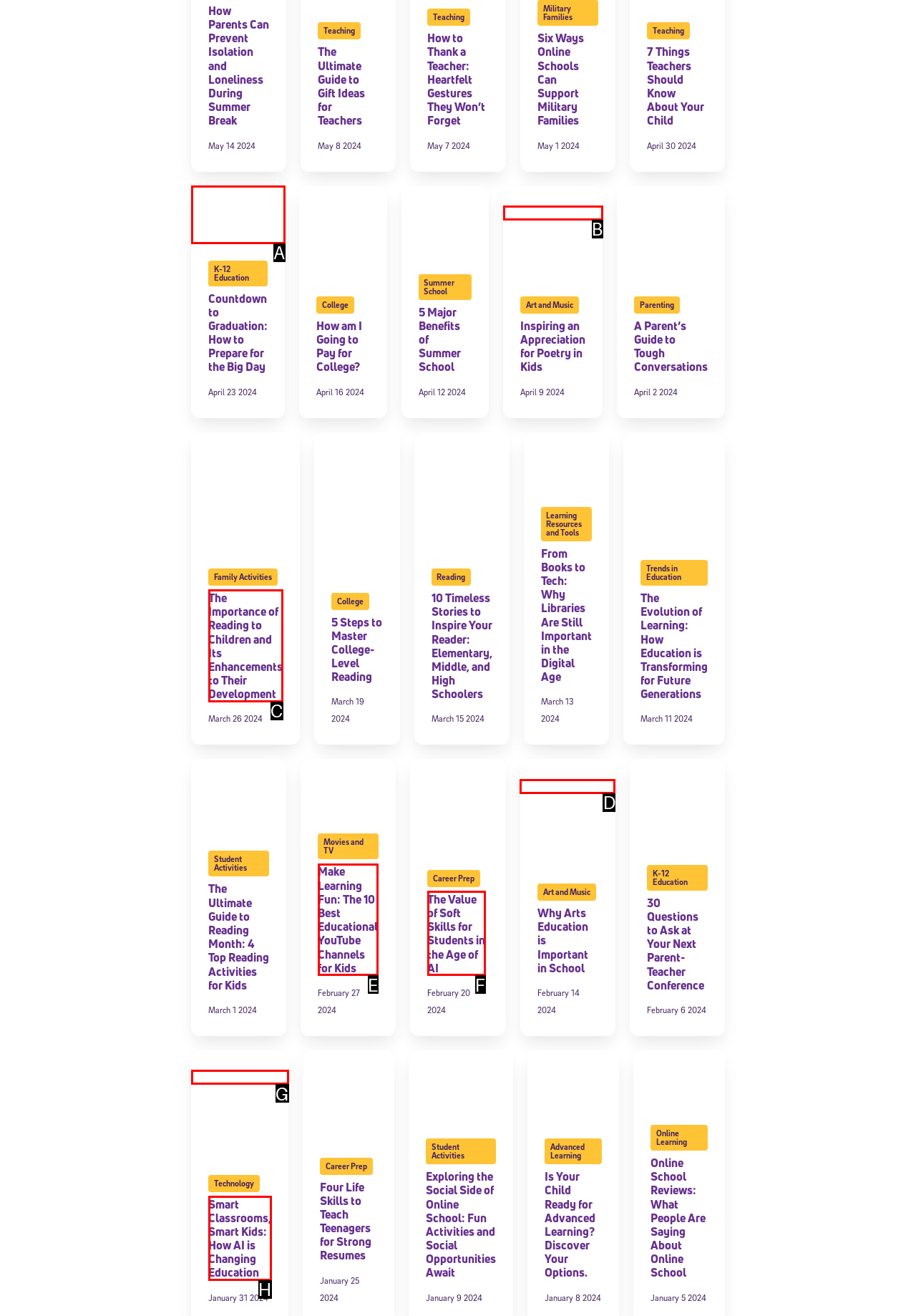Identify the correct HTML element to click for the task: View the image 'A group of high school graduates stand together with their diplomas'. Provide the letter of your choice.

A